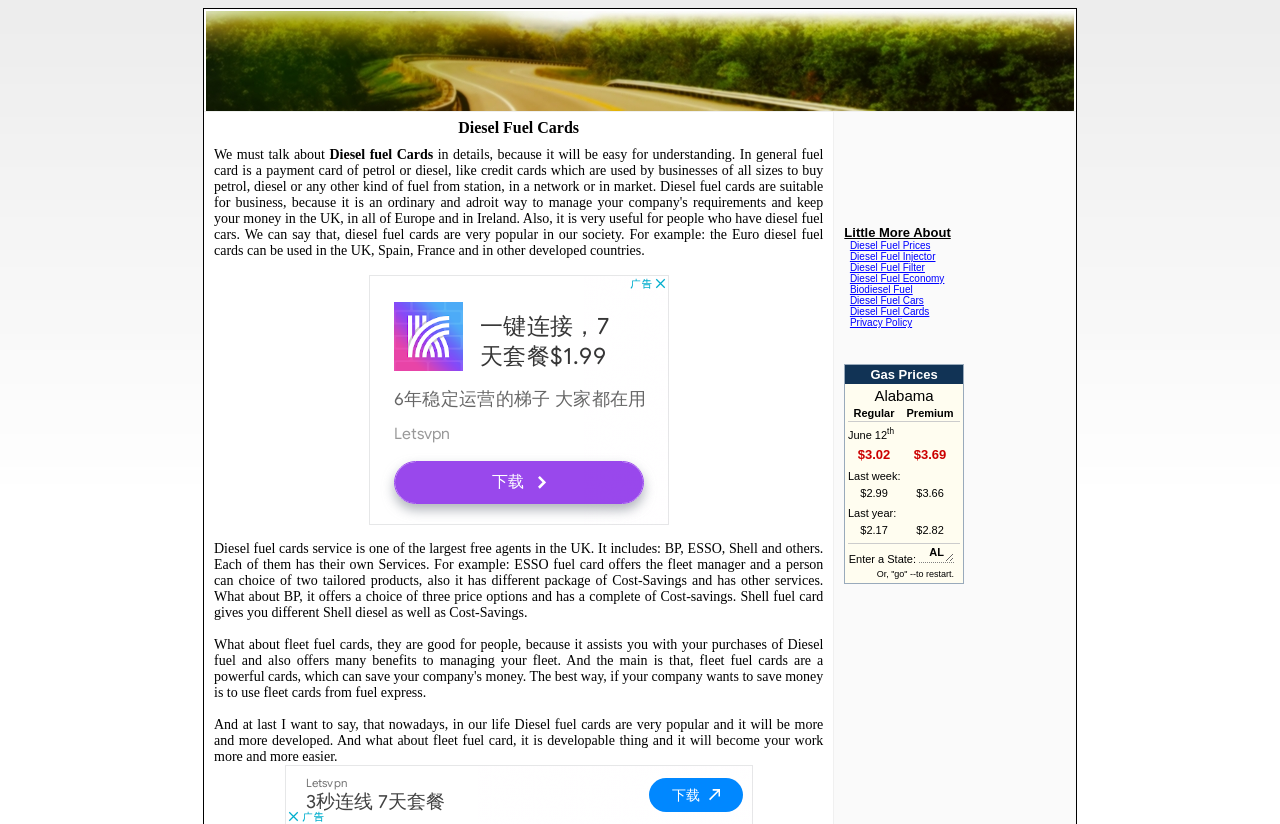What is the main topic of this webpage?
Look at the image and respond with a one-word or short-phrase answer.

Diesel Fuel Cards